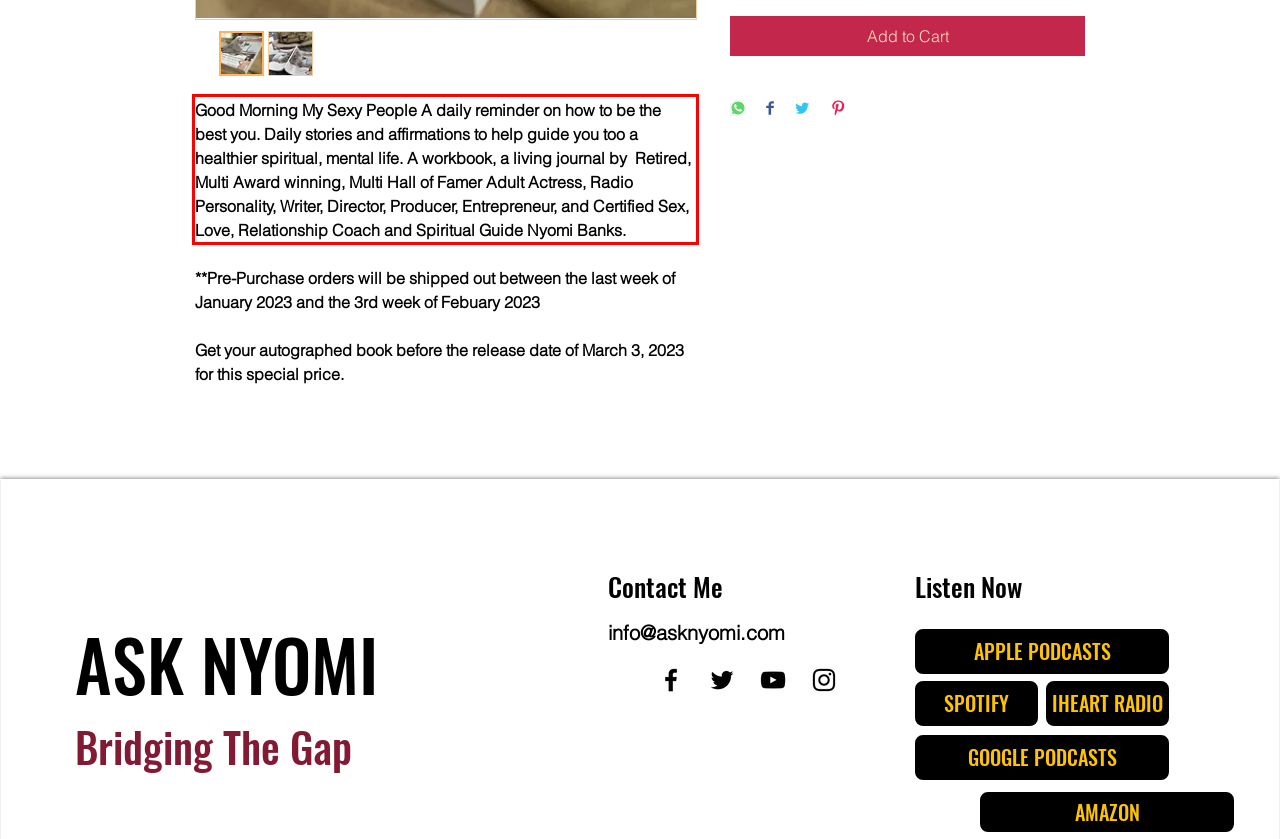There is a screenshot of a webpage with a red bounding box around a UI element. Please use OCR to extract the text within the red bounding box.

Good Morning My Sexy People A daily reminder on how to be the best you. Daily stories and affirmations to help guide you too a healthier spiritual, mental life. A workbook, a living journal by Retired, Multi Award winning, Multi Hall of Famer Adult Actress, Radio Personality, Writer, Director, Producer, Entrepreneur, and Certified Sex, Love, Relationship Coach and Spiritual Guide Nyomi Banks.